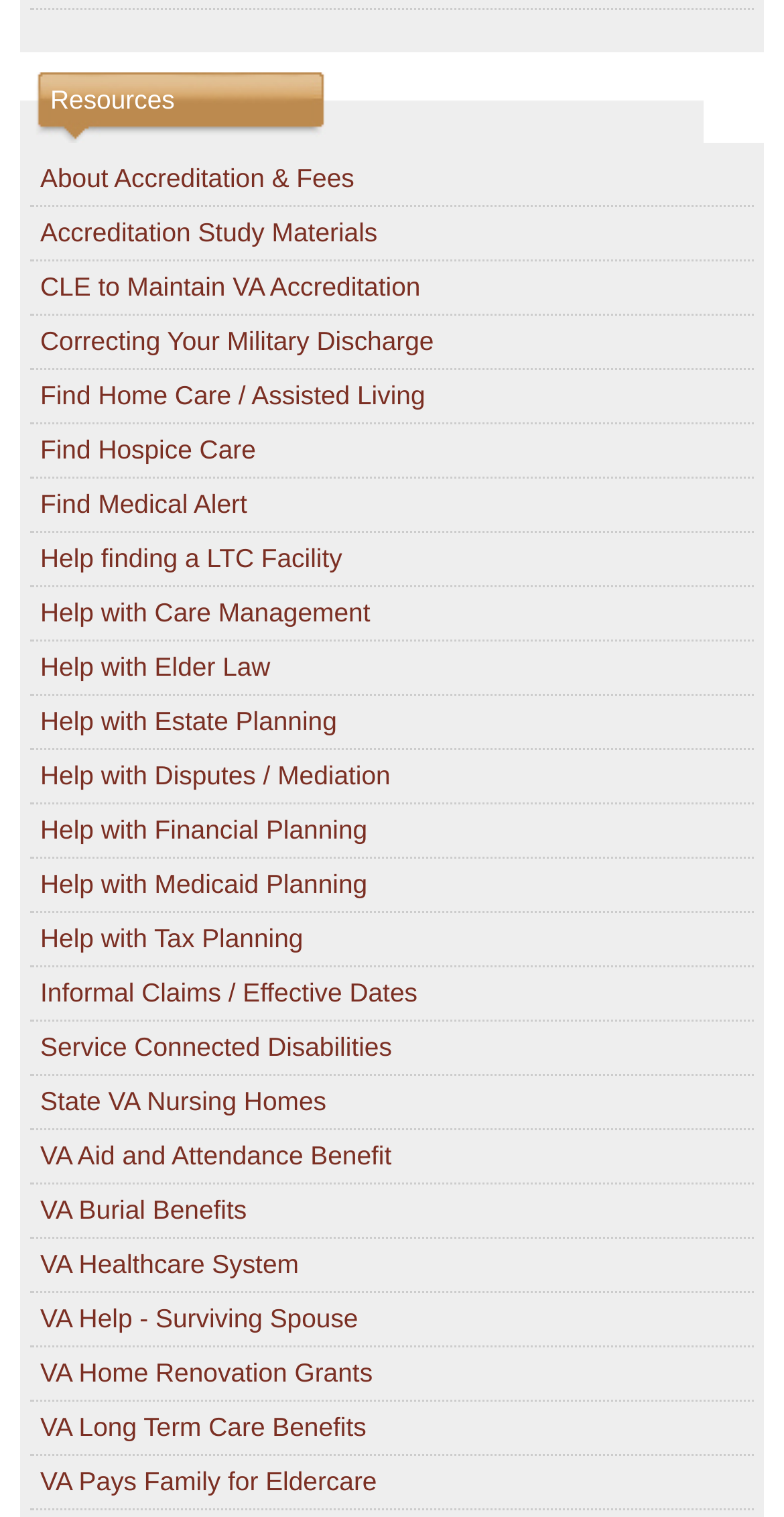Provide a brief response to the question below using a single word or phrase: 
What type of care can be found on this webpage?

Home care